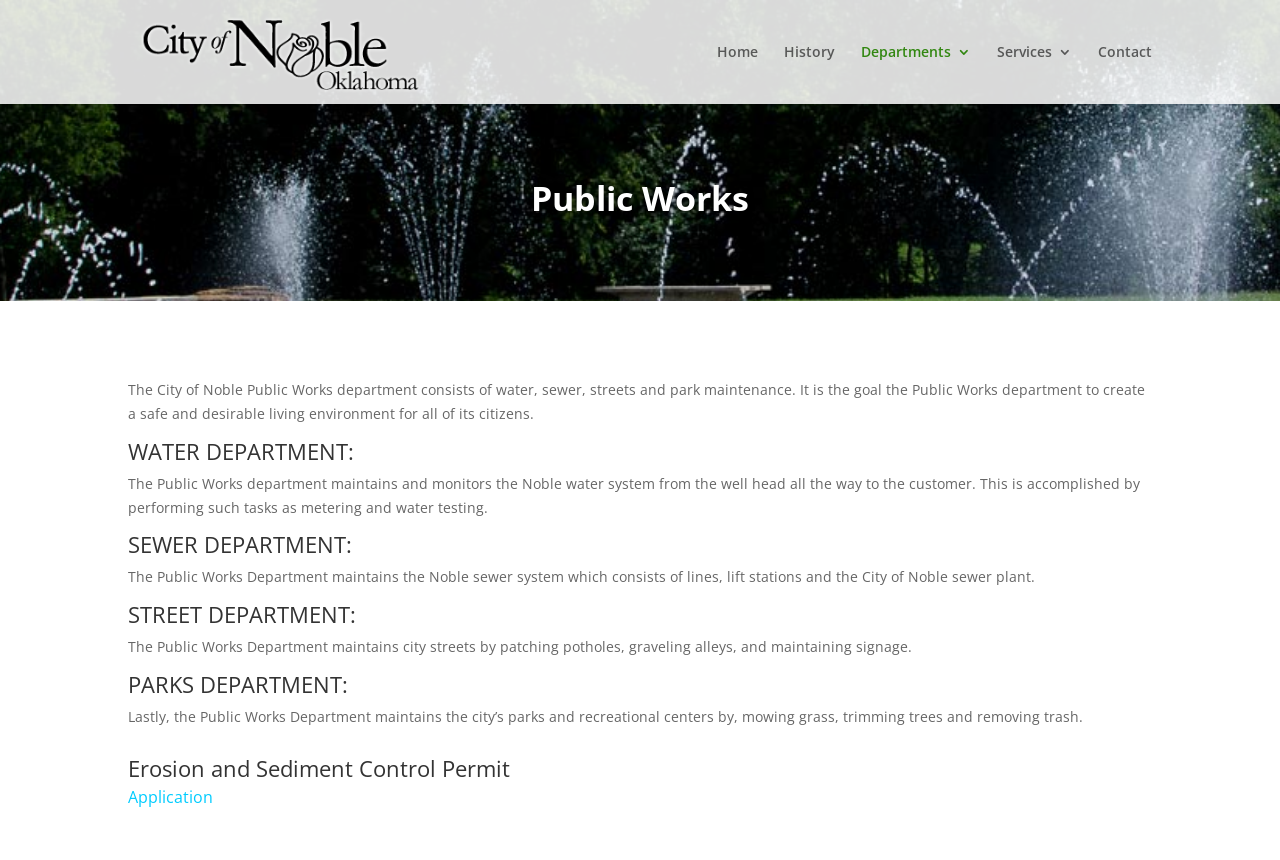What is maintained by the Street Department?
Please provide a comprehensive and detailed answer to the question.

According to the webpage, the Public Works Department maintains city streets by patching potholes, graveling alleys, and maintaining signage, as stated under the 'STREET DEPARTMENT:' heading.